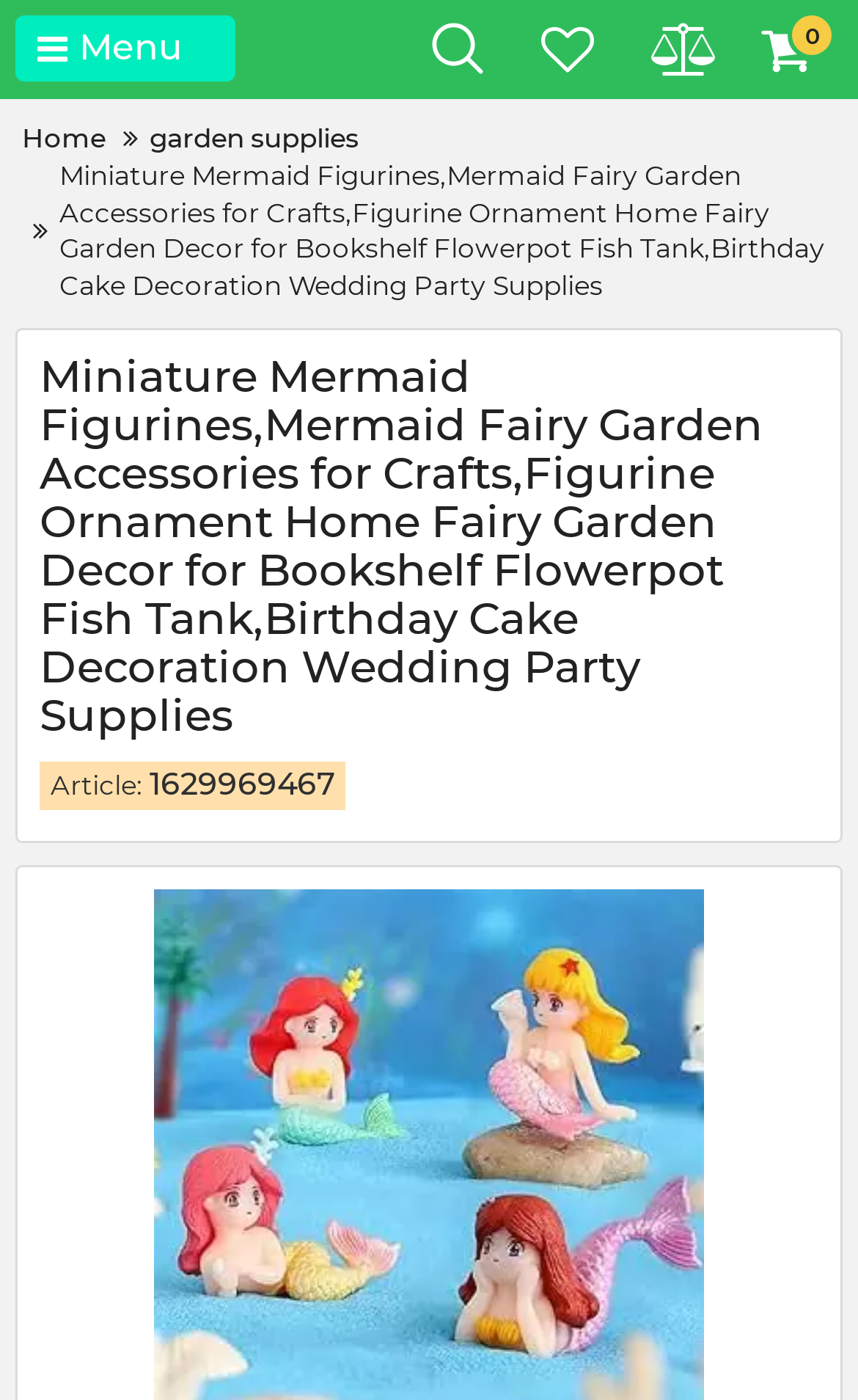Review the image closely and give a comprehensive answer to the question: What is the purpose of the product?

The product description mentions that the figurine can be used as a decoration for bookshelves, flowerpots, fish tanks, and birthday cake decorations, indicating that its primary purpose is for decorative use.